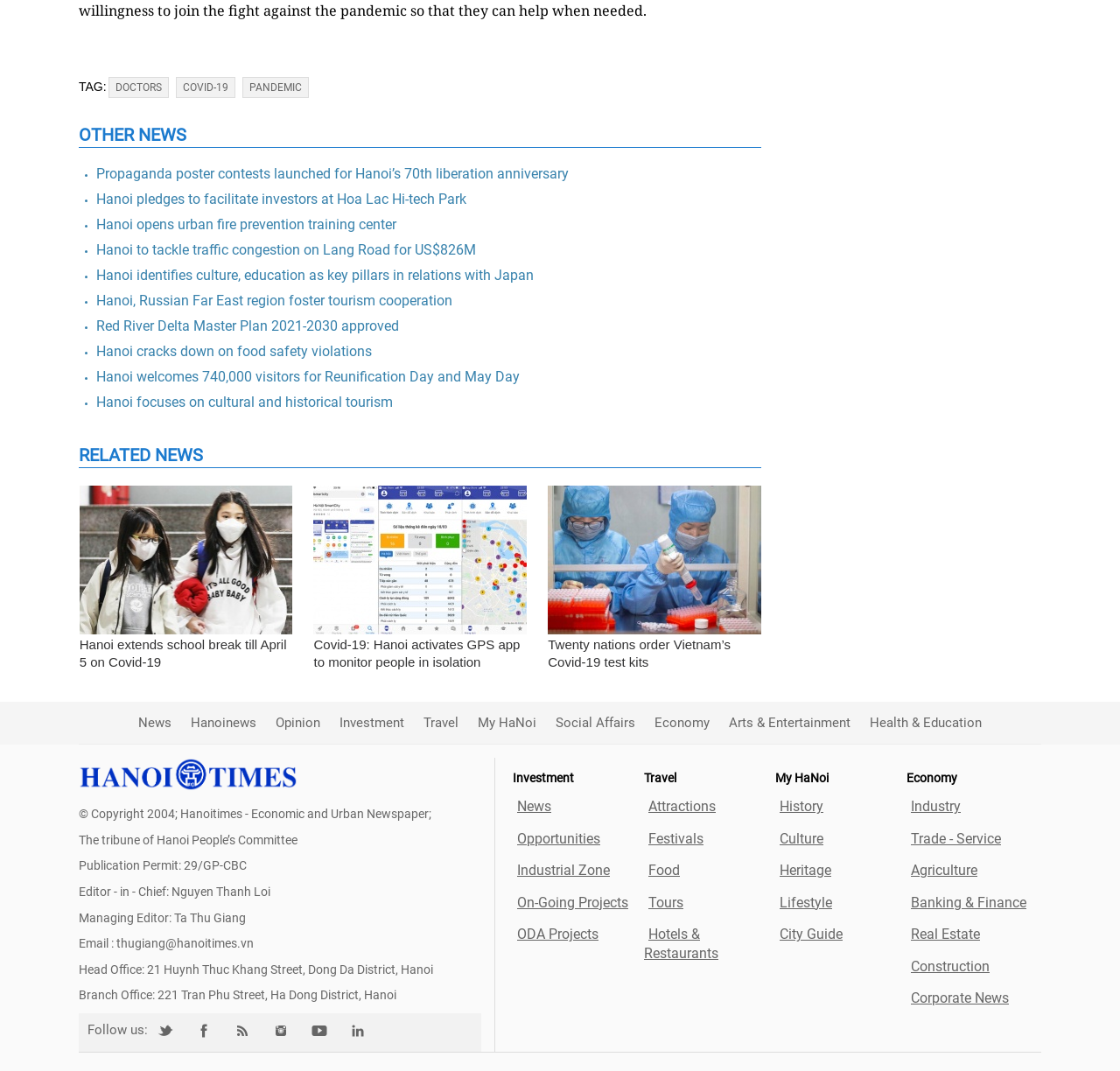Please identify the bounding box coordinates of the element I need to click to follow this instruction: "View 'Hanoi opens urban fire prevention training center'".

[0.086, 0.202, 0.354, 0.217]